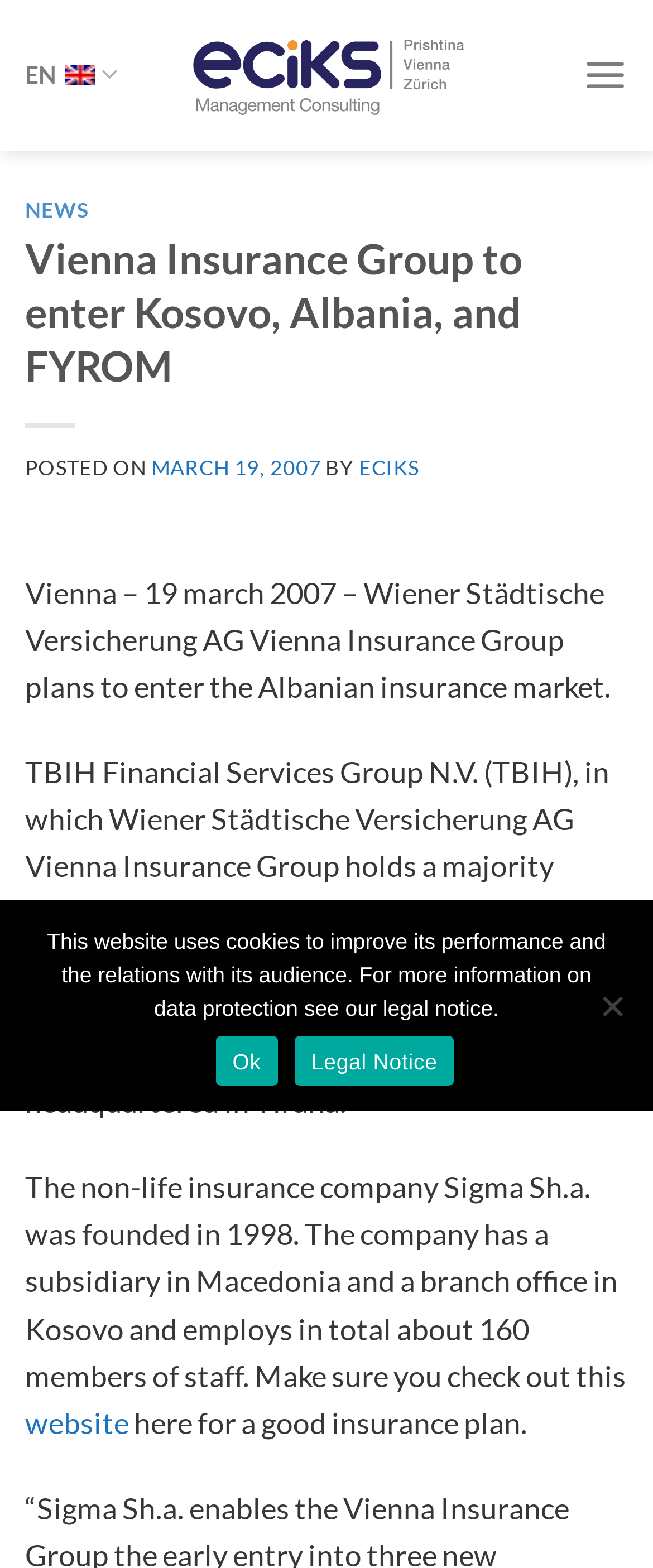Identify the bounding box coordinates of the section that should be clicked to achieve the task described: "Open the 'Menu'".

[0.892, 0.02, 0.962, 0.076]